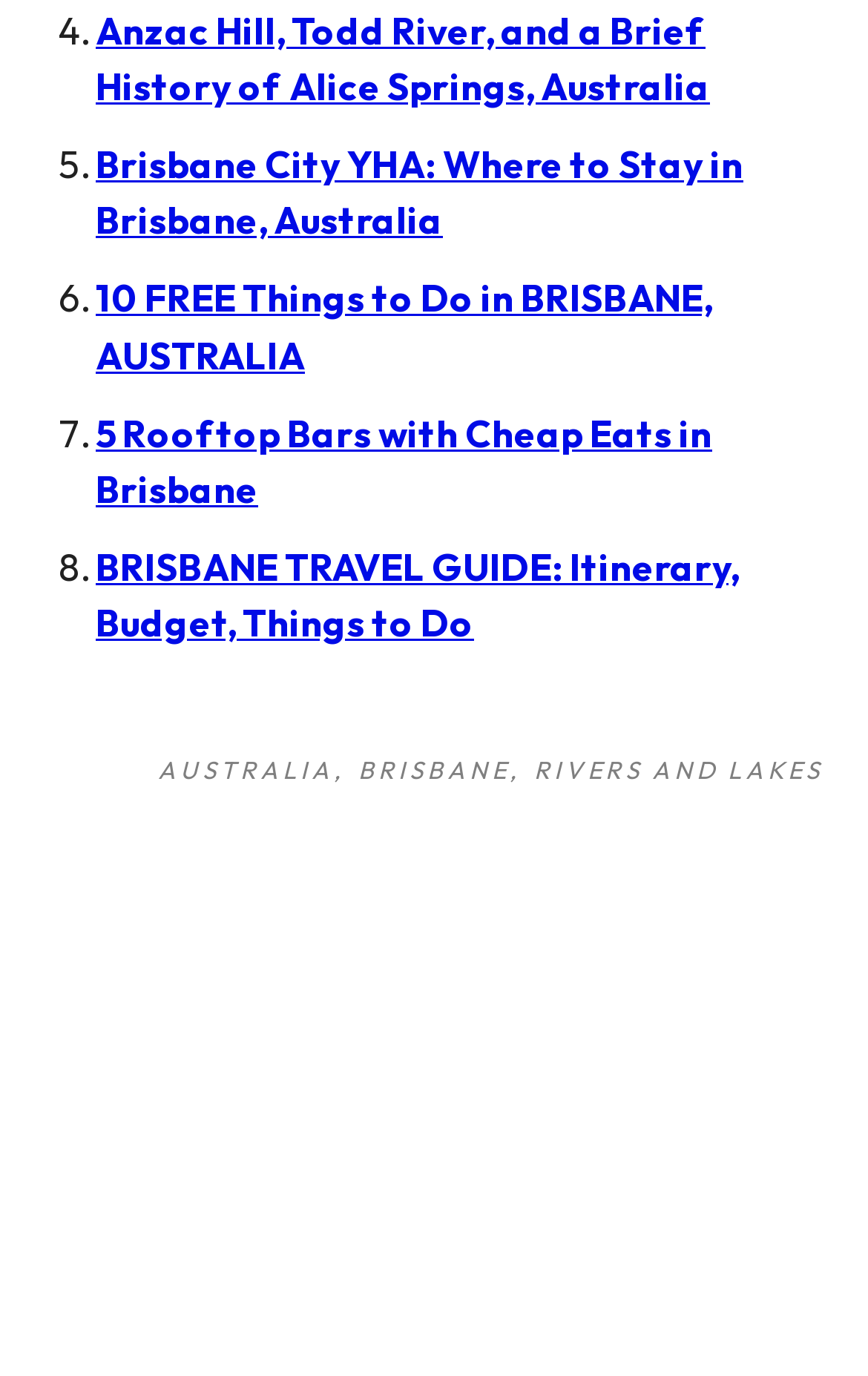Locate the bounding box coordinates of the item that should be clicked to fulfill the instruction: "Visit the page about AUSTRALIA".

[0.182, 0.549, 0.385, 0.572]